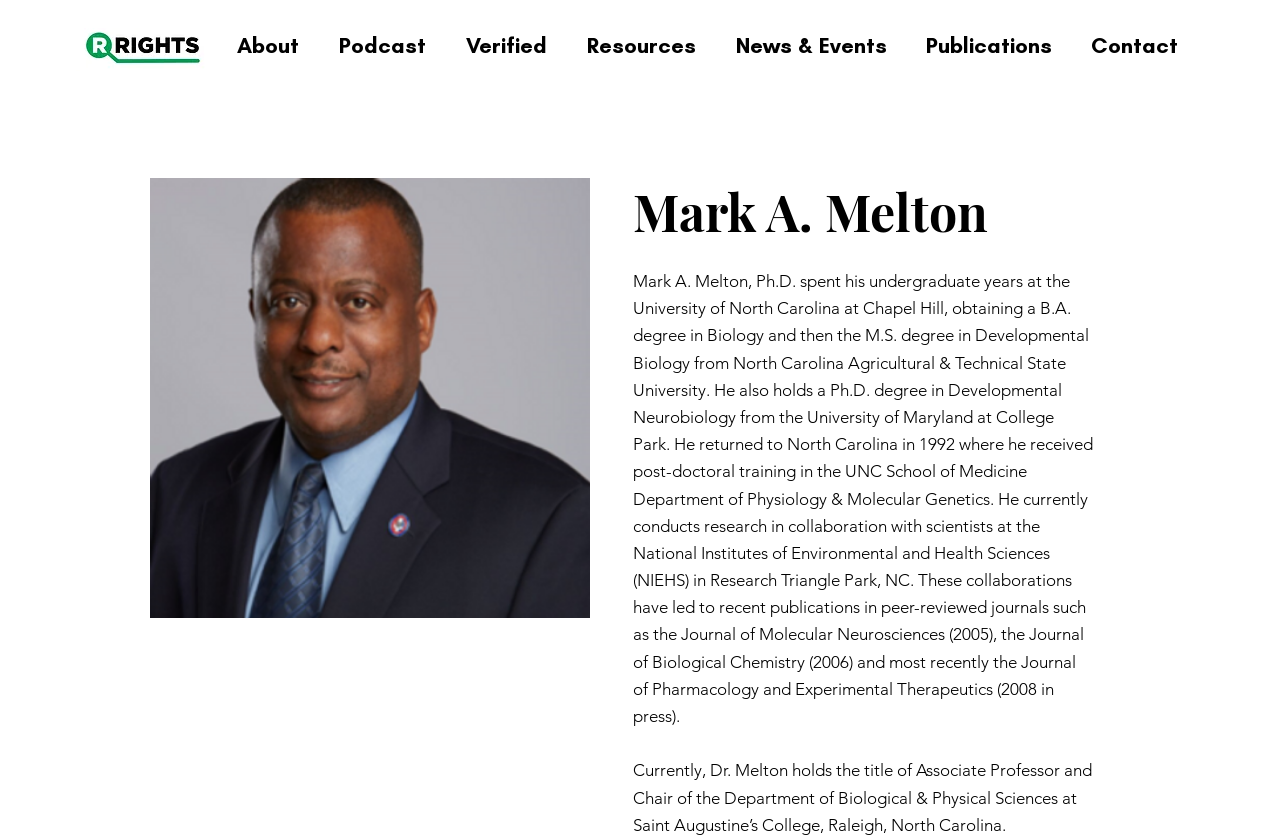Articulate a detailed summary of the webpage's content and design.

The webpage is about Mark A. Melton, a Ph.D. holder with a background in Biology and Developmental Neurobiology. At the top left, there is a small link. Below it, there is a navigation menu labeled "Site" that spans across the top of the page, containing several links, including "About", "Podcast", "Verified", "Resources", "News & Events", "Publications", and "Contact". 

To the right of the navigation menu, there is a large image of Mark A. Melton, which is a headshot. Below the image, there is a heading with the name "Mark A. Melton". Underneath the heading, there is a paragraph of text that describes Mark A. Melton's educational background, research experience, and publications.